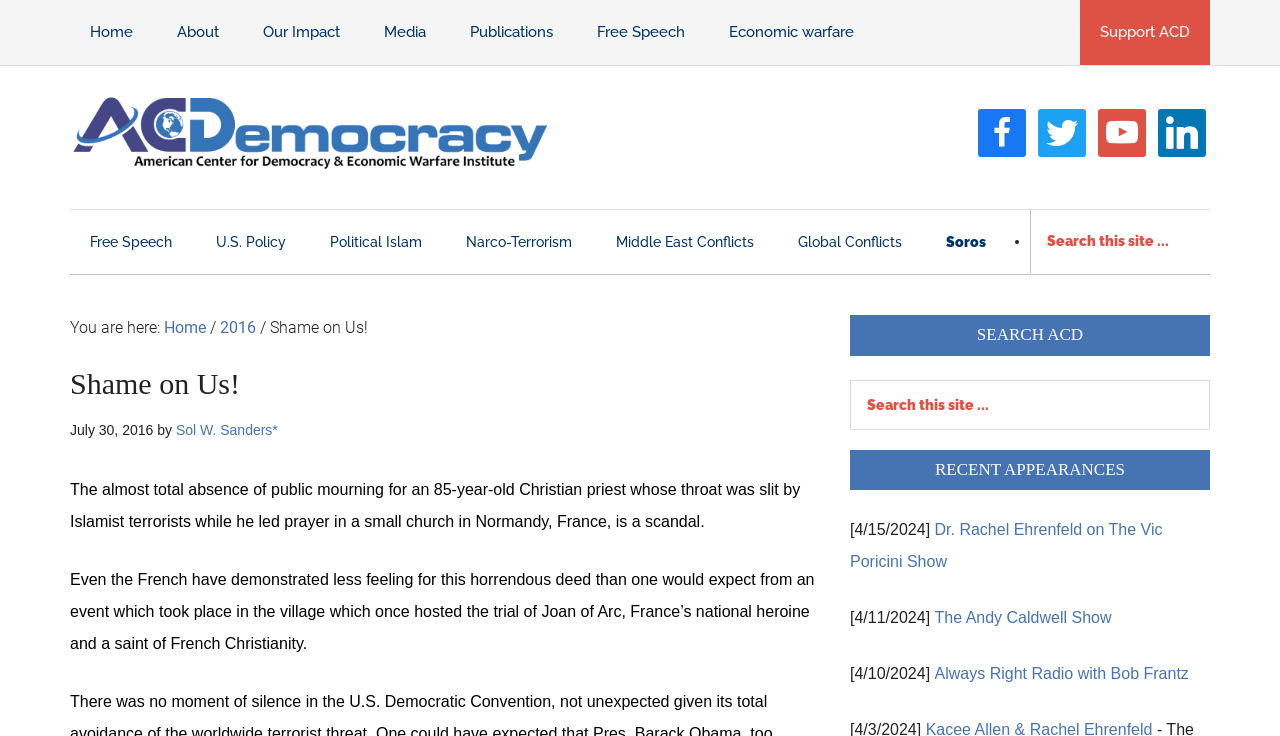What is the date of the article?
Refer to the screenshot and respond with a concise word or phrase.

July 30, 2016